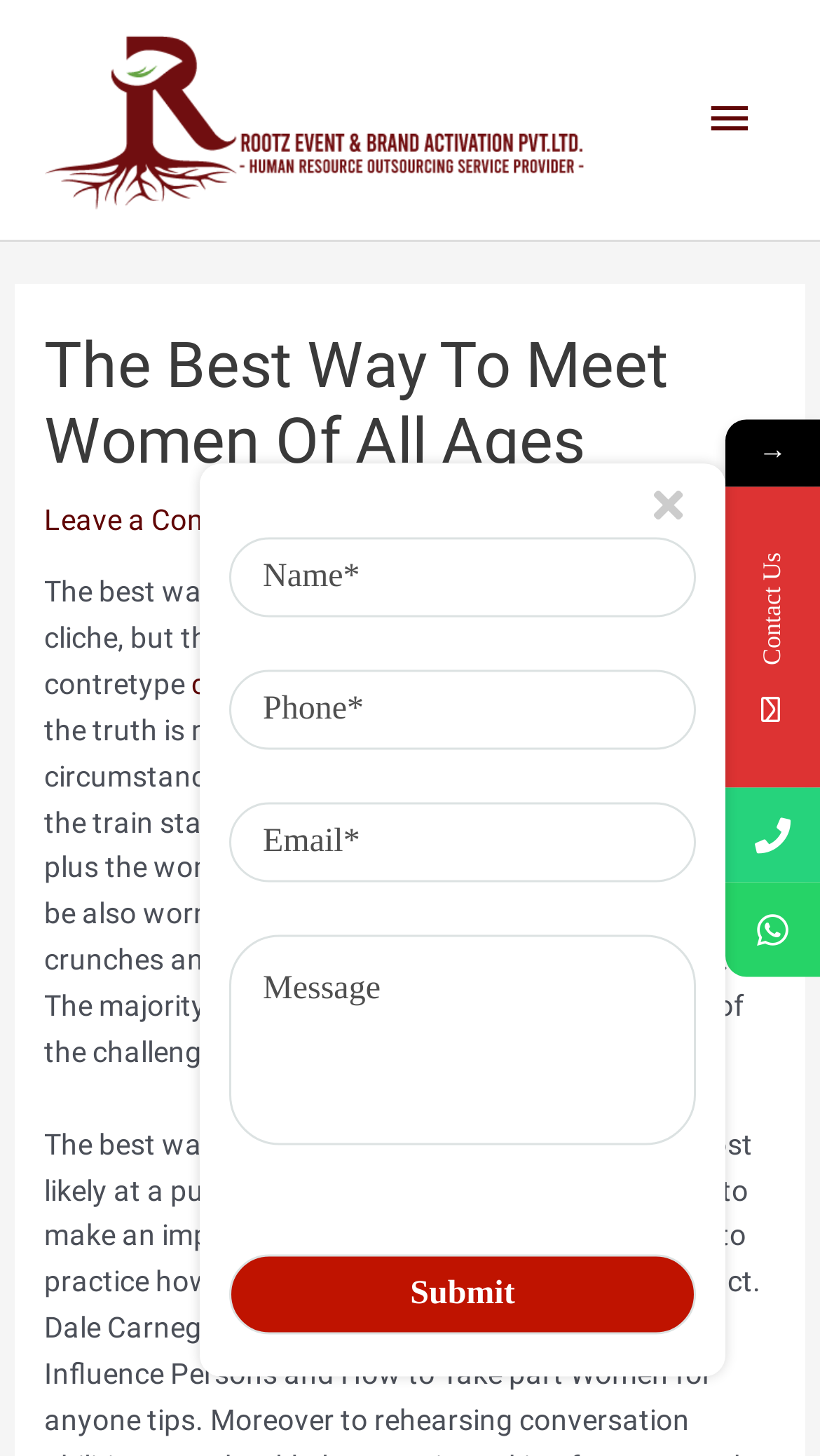Locate the bounding box coordinates of the clickable area to execute the instruction: "Click the main menu button". Provide the coordinates as four float numbers between 0 and 1, represented as [left, top, right, bottom].

[0.83, 0.047, 0.949, 0.117]